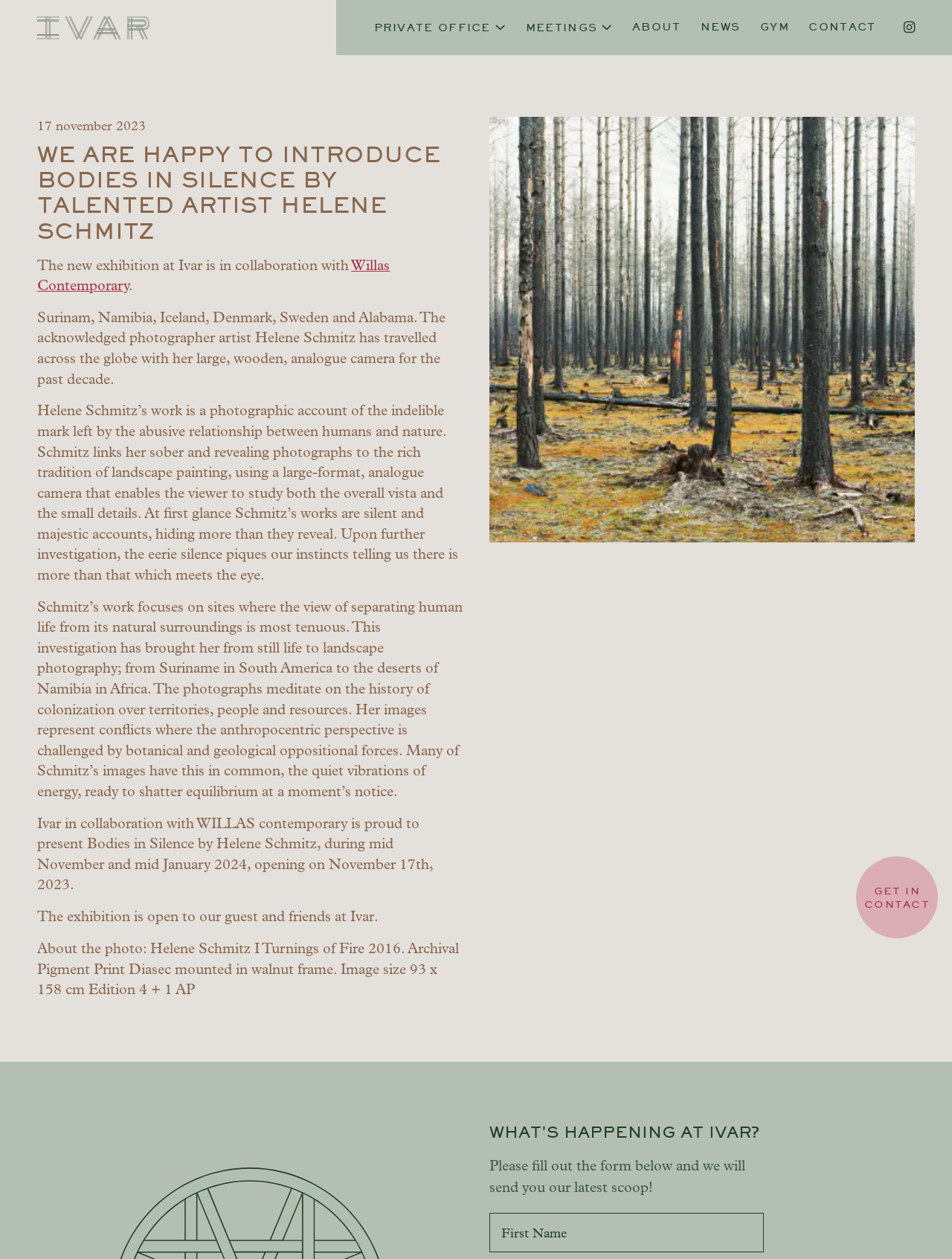Please find the bounding box coordinates of the element that needs to be clicked to perform the following instruction: "Get in contact by clicking the link". The bounding box coordinates should be four float numbers between 0 and 1, represented as [left, top, right, bottom].

[0.899, 0.68, 0.985, 0.746]